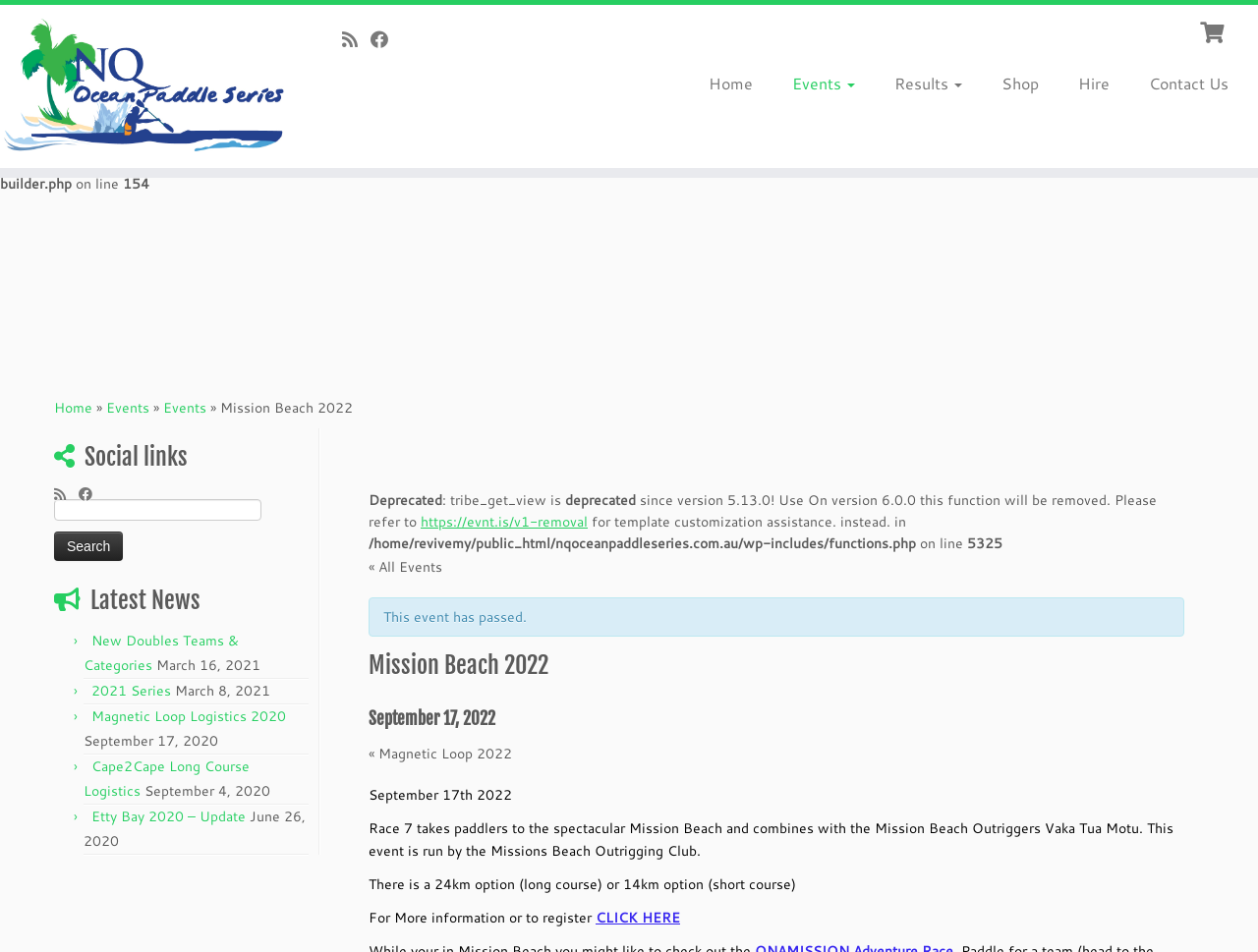From the given element description: "+92 324 4562908", find the bounding box for the UI element. Provide the coordinates as four float numbers between 0 and 1, in the order [left, top, right, bottom].

None